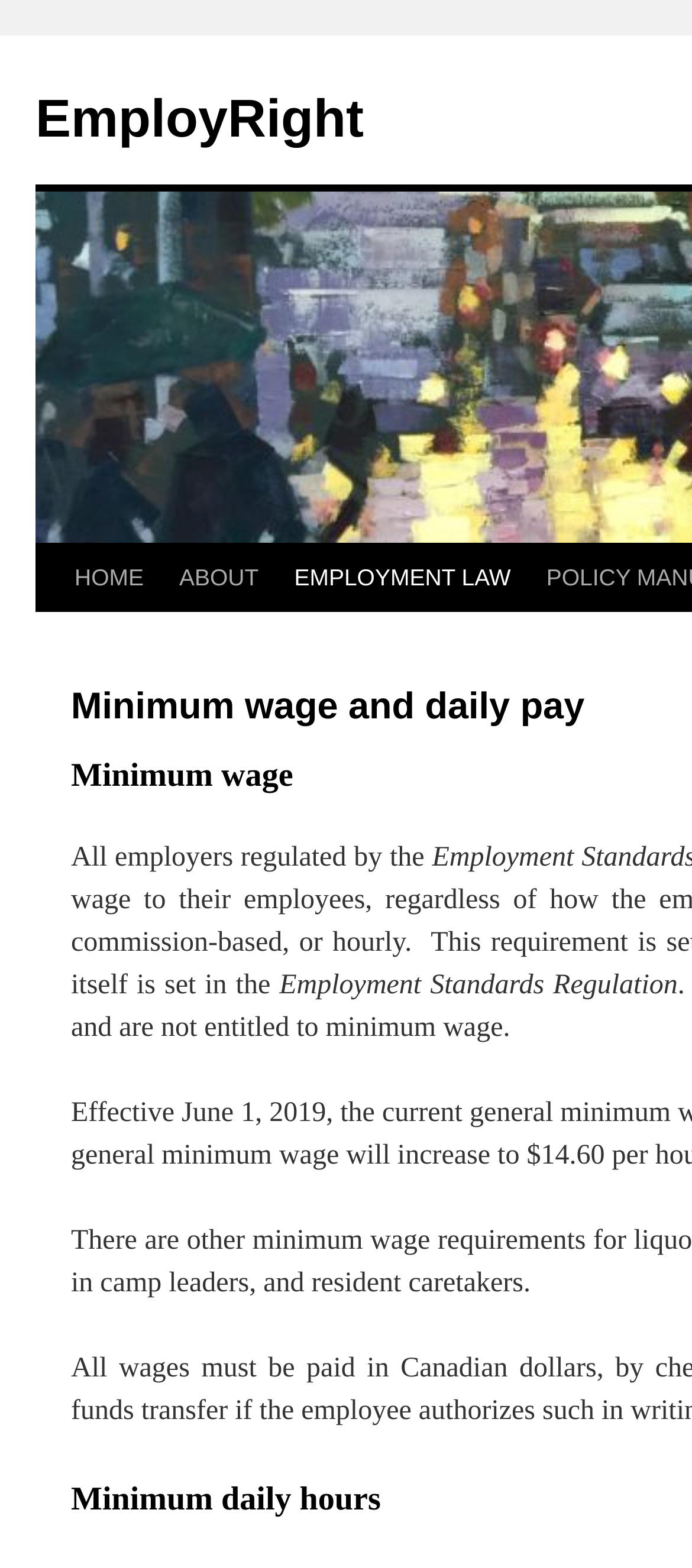What type of employers are not entitled to minimum wage?
Based on the image, answer the question with as much detail as possible.

I found this information by reading the text on the webpage, which states that 'All employers regulated by the Employment Standards Regulation and are not entitled to minimum wage.' This suggests that employers regulated by this regulation are not entitled to minimum wage.